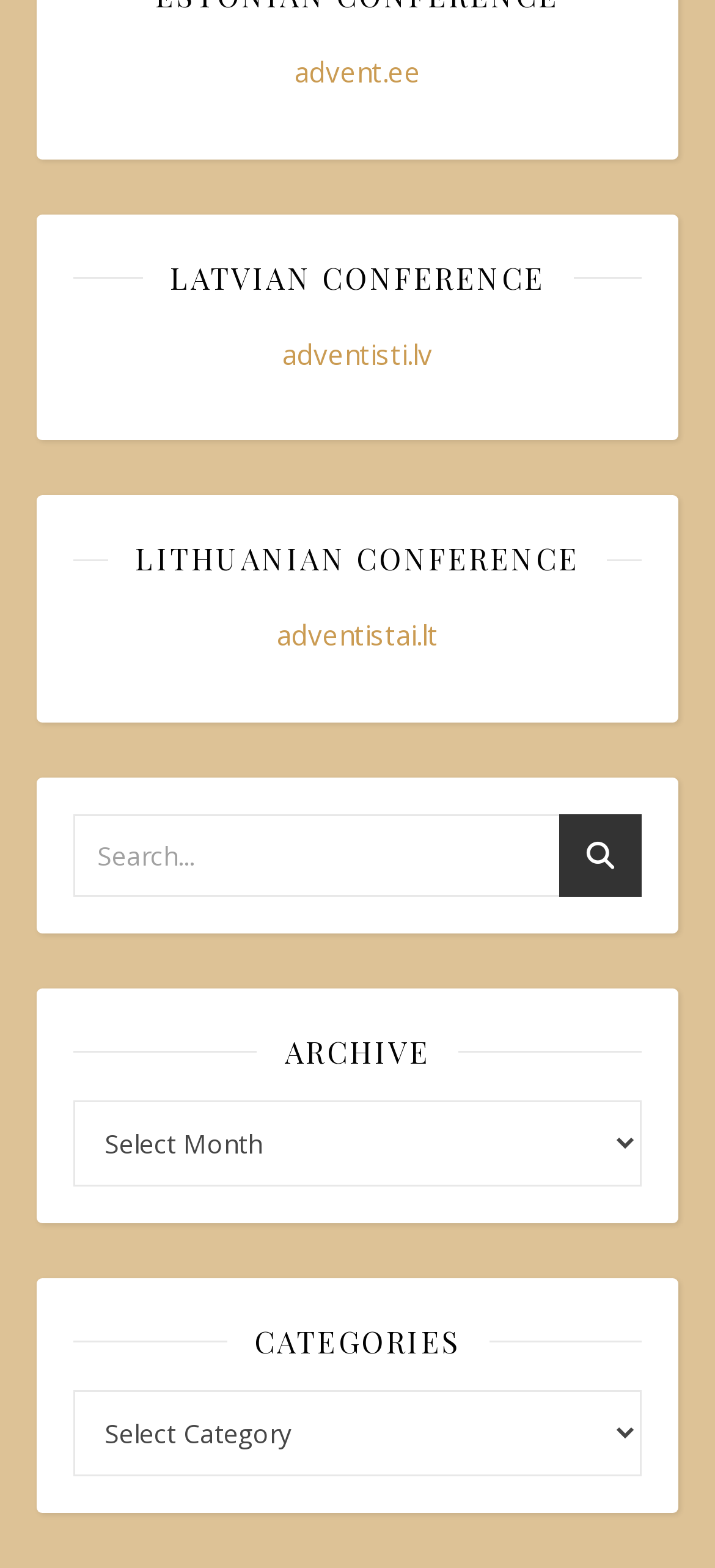What is the purpose of the 'CATEGORIES' heading?
Provide a detailed and well-explained answer to the question.

The 'CATEGORIES' heading is a heading element with the text 'CATEGORIES' at coordinates [0.355, 0.838, 0.645, 0.872]. It suggests that the webpage categorizes its content into different categories, which can be selected using the adjacent combobox.